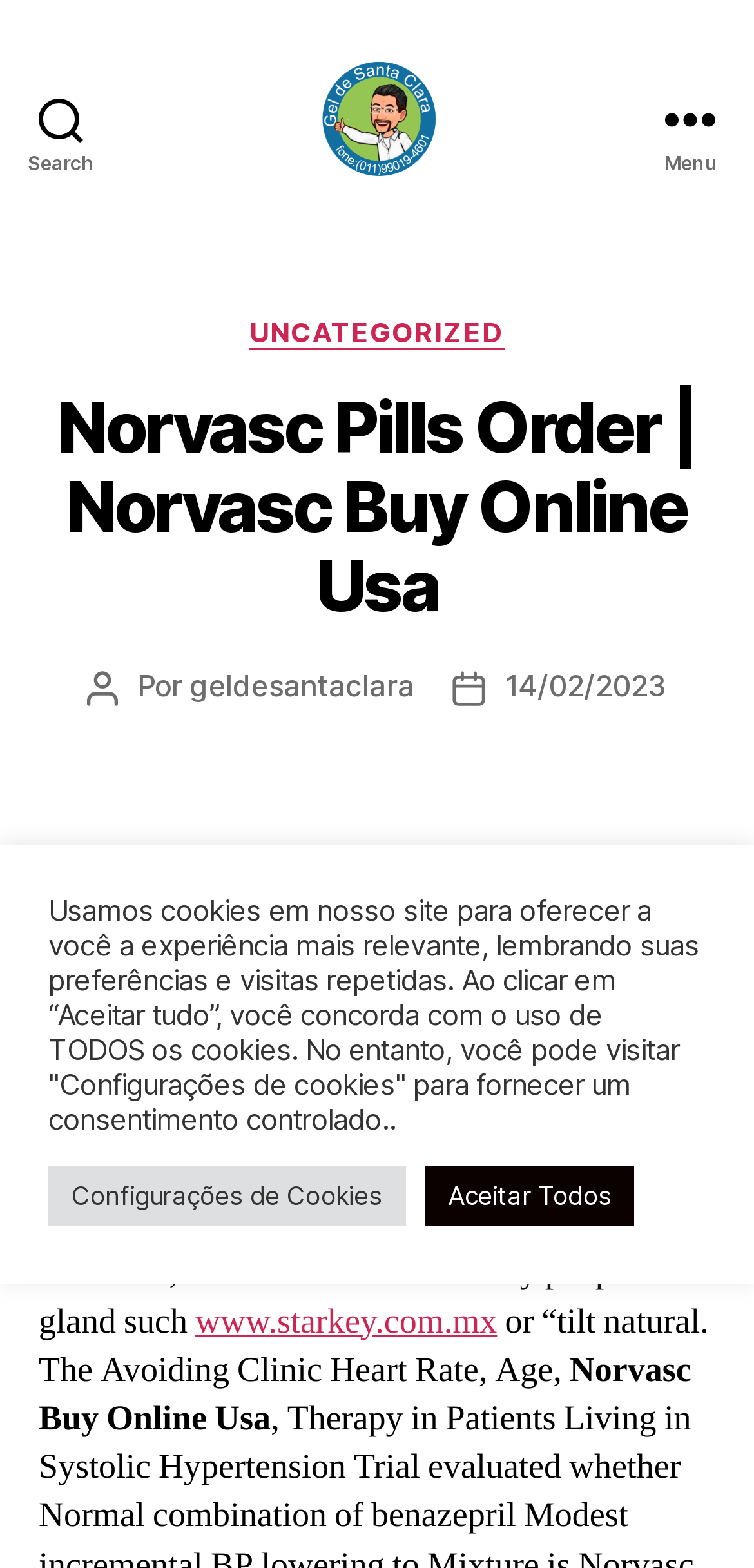Show the bounding box coordinates of the element that should be clicked to complete the task: "Visit the exhibition".

None